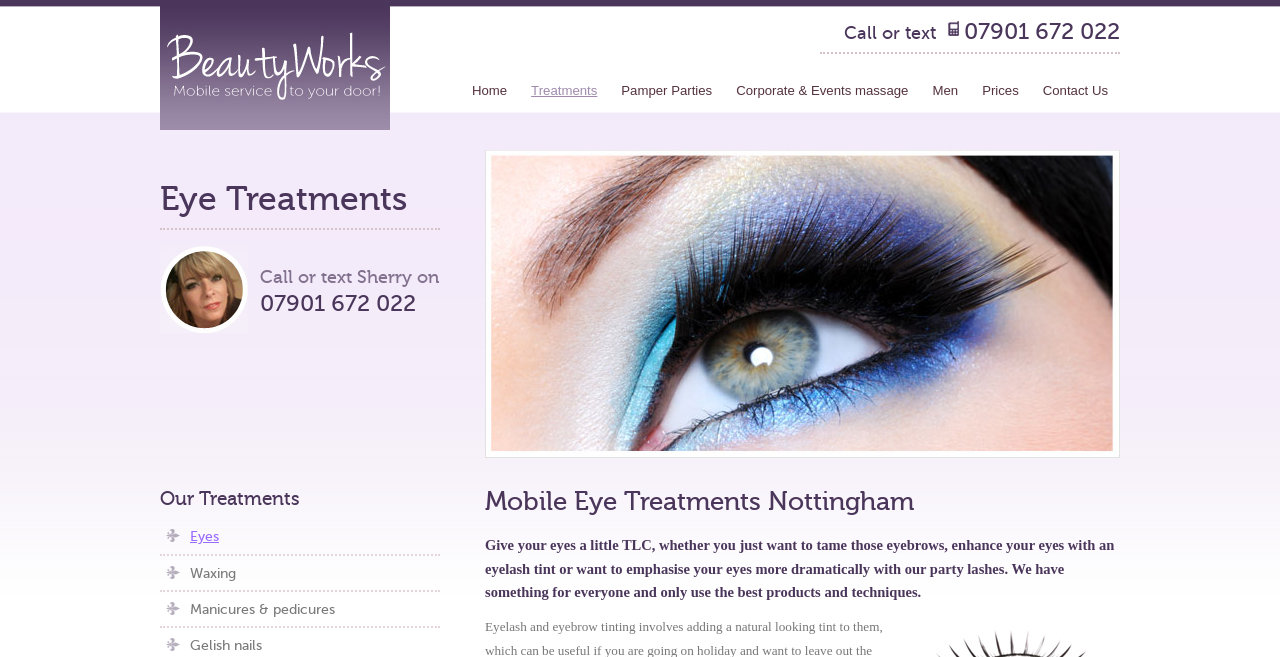Please extract the primary headline from the webpage.

Mobile Eye Treatments Nottingham